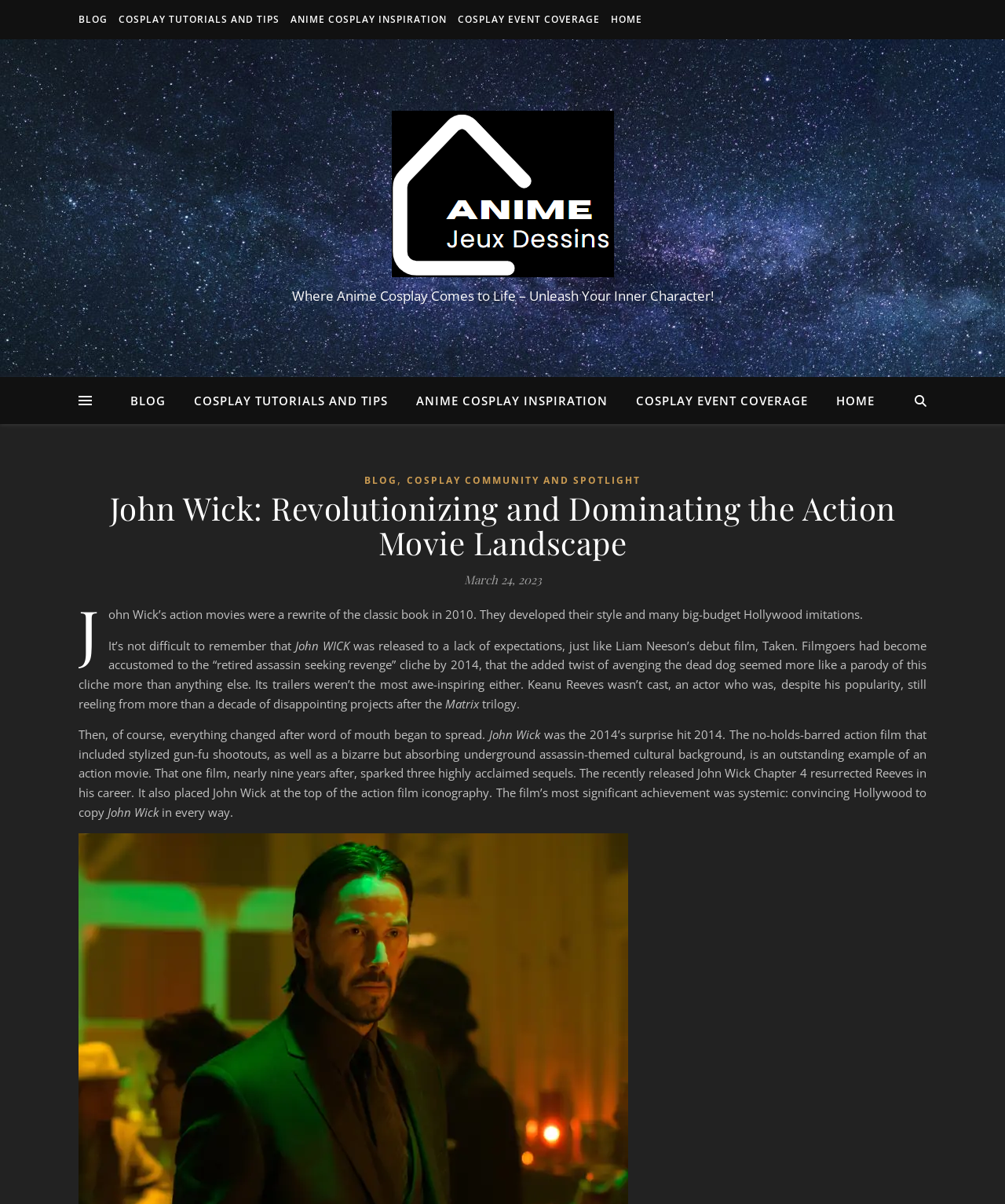What is the topic of the article on the webpage?
From the details in the image, answer the question comprehensively.

I determined the answer by reading the static text elements on the webpage and finding that the majority of the text is about John Wick, including the heading 'John Wick: Revolutionizing and Dominating the Action Movie Landscape' and the paragraphs discussing the movie.